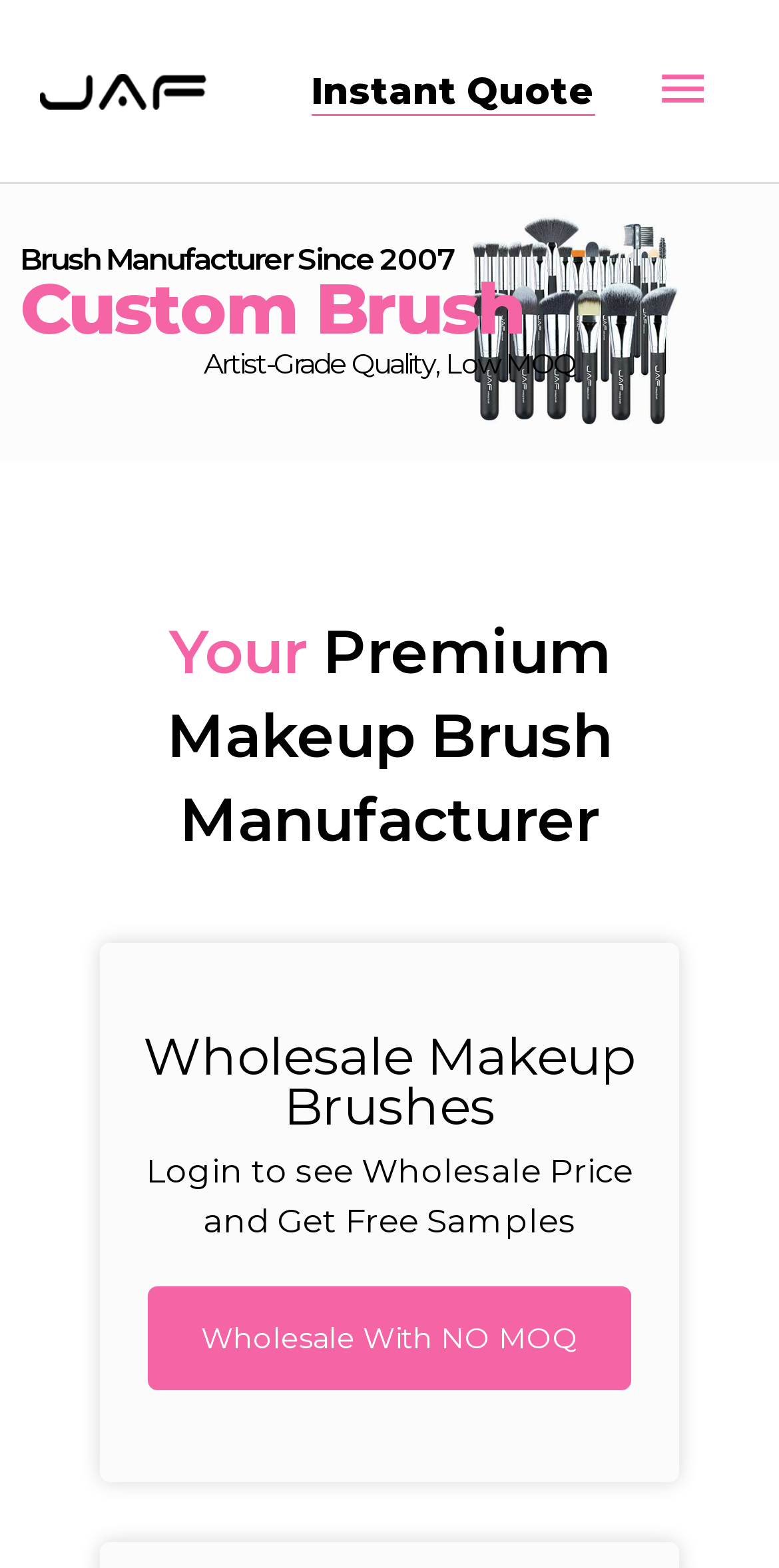Can you look at the image and give a comprehensive answer to the question:
What is the name of the manufacturer?

The name of the manufacturer can be found in the link element with the text 'JAF Brush' at the top of the webpage, which suggests that the webpage is about a company called JAF Brush.